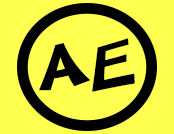Paint a vivid picture with your words by describing the image in detail.

This image features a stylized logo for AE Photography, prominently displayed against a bright yellow background. The design incorporates the letters "A" and "E," encapsulated within a circular black border that enhances its visibility. The logo reflects a creative and modern aesthetic, making it suitable for a photography brand. This branding element reinforces the identity of AE Photography, highlighting the artistic vision of the photographer, Az Edwards. The image may be used across various media, including the website and marketing materials, to establish a cohesive and recognizable brand presence.